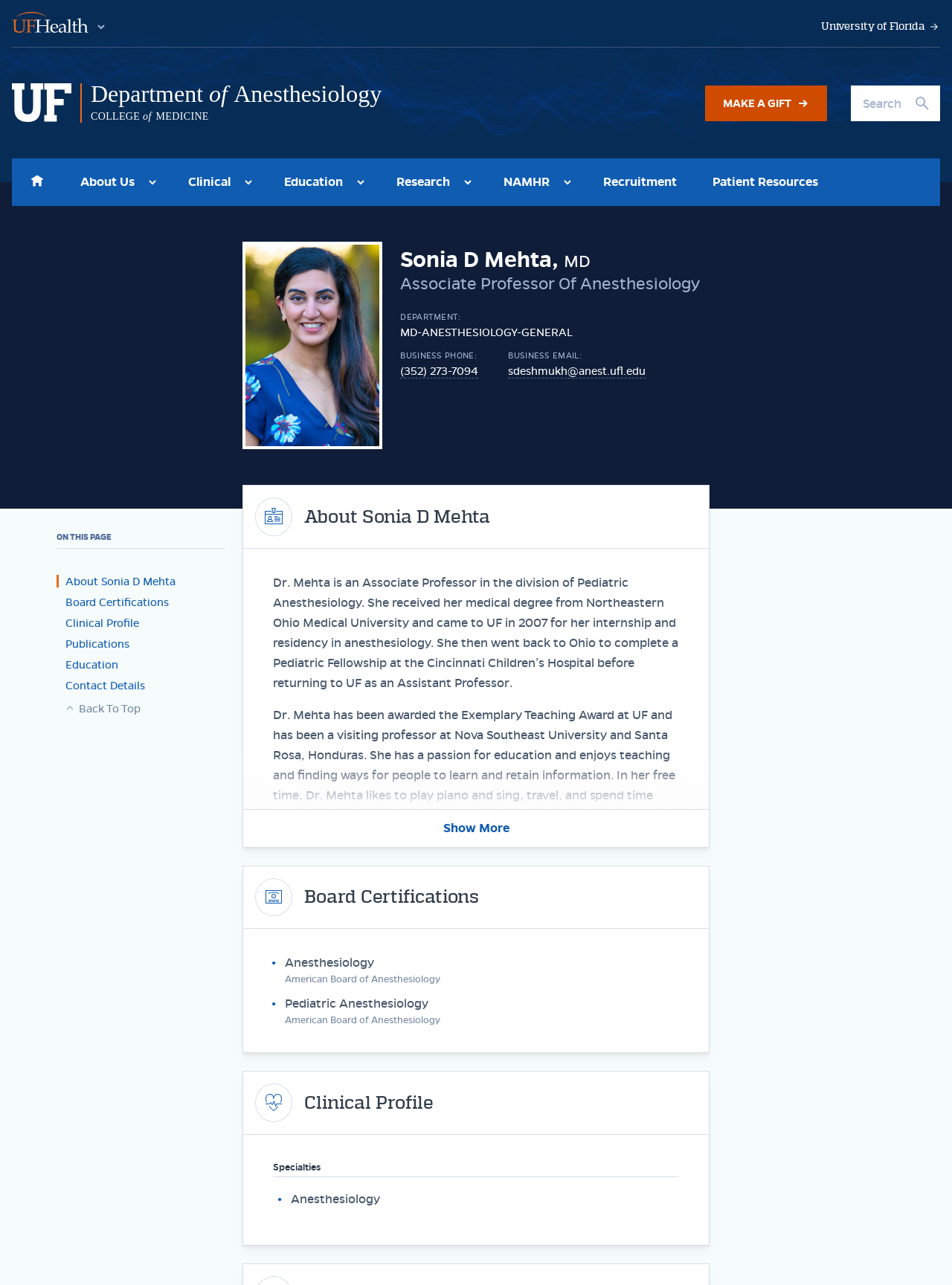What is the name of the department?
Provide a thorough and detailed answer to the question.

The name of the department can be found in the link 'Department of Anesthesiology COLLEGE of MEDICINE' which is located at the top of the webpage.